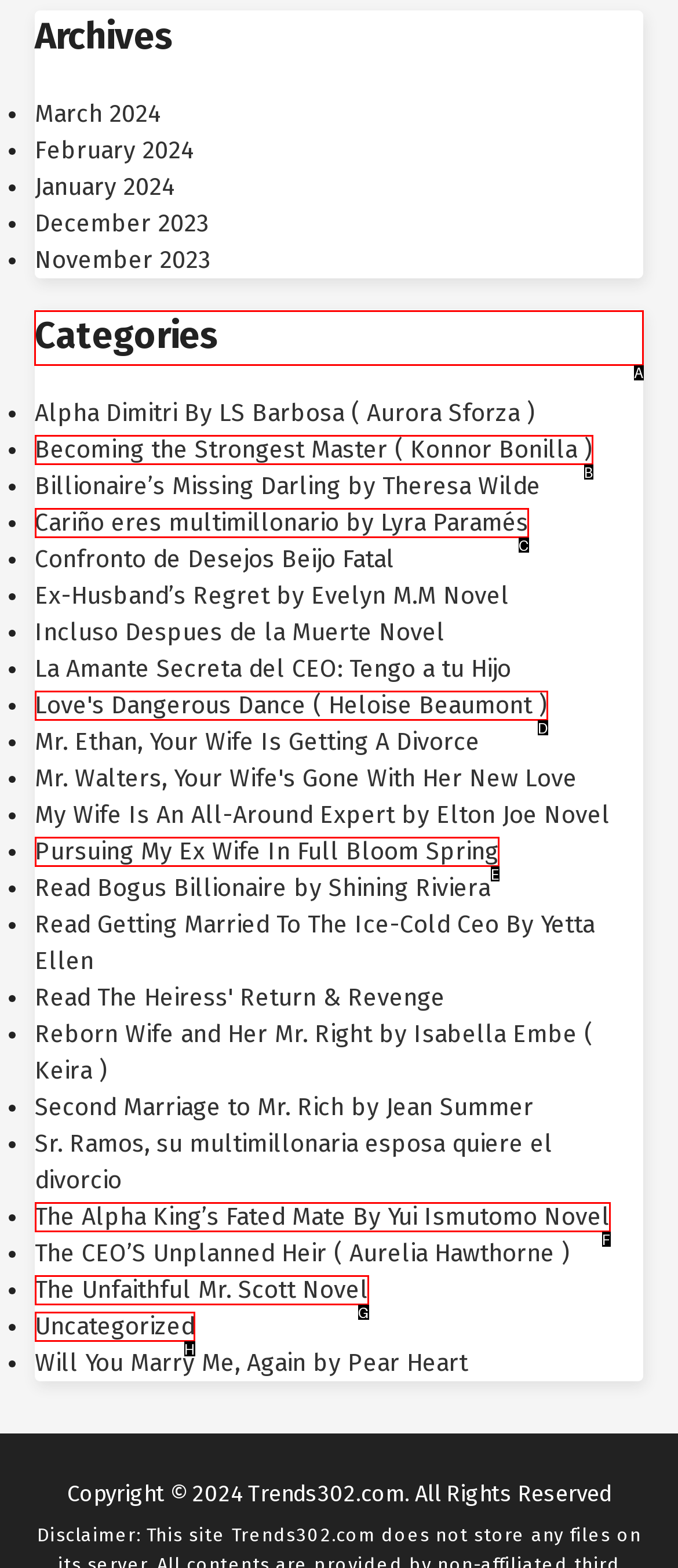Given the task: View Categories, tell me which HTML element to click on.
Answer with the letter of the correct option from the given choices.

A